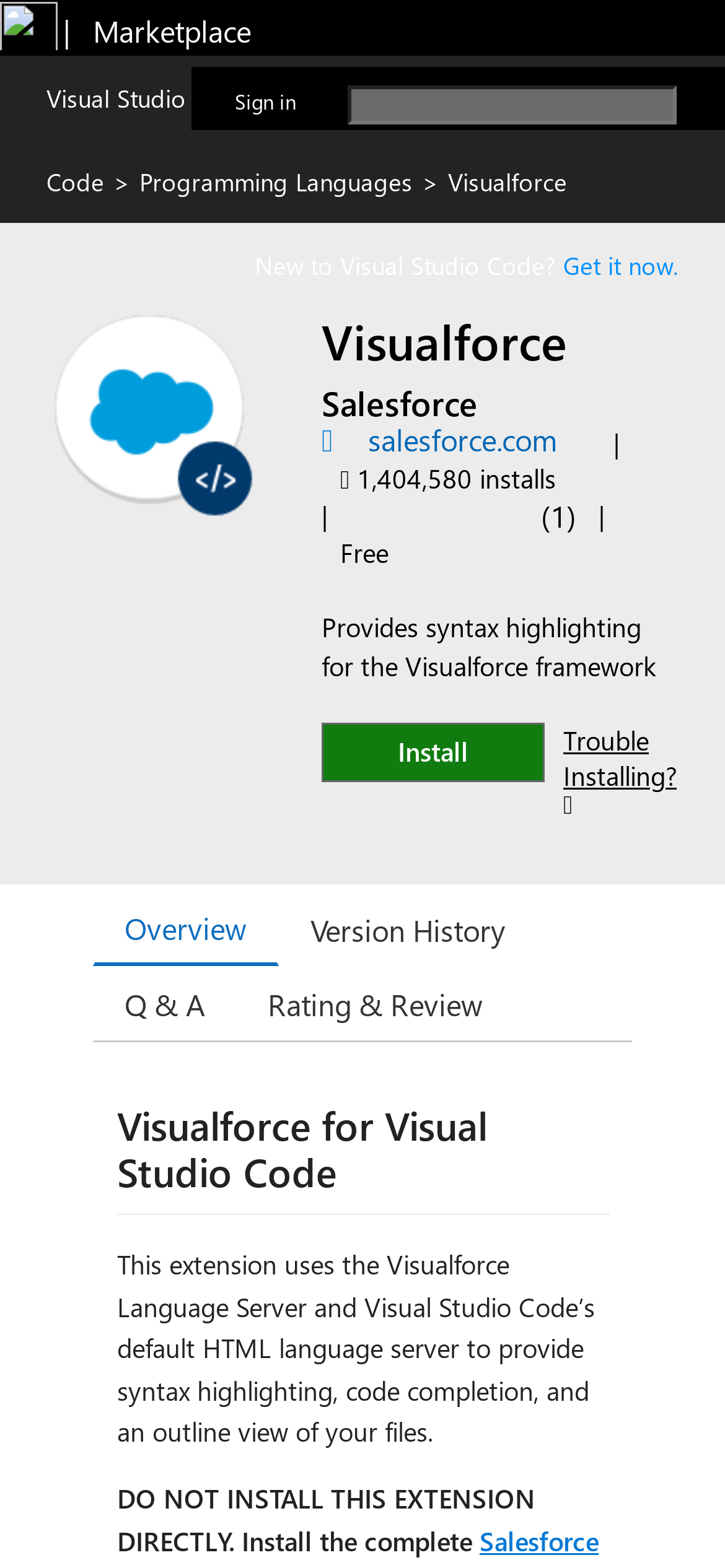Give the bounding box coordinates for this UI element: "aria-label="search"". The coordinates should be four float numbers between 0 and 1, arranged as [left, top, right, bottom].

[0.479, 0.055, 0.933, 0.079]